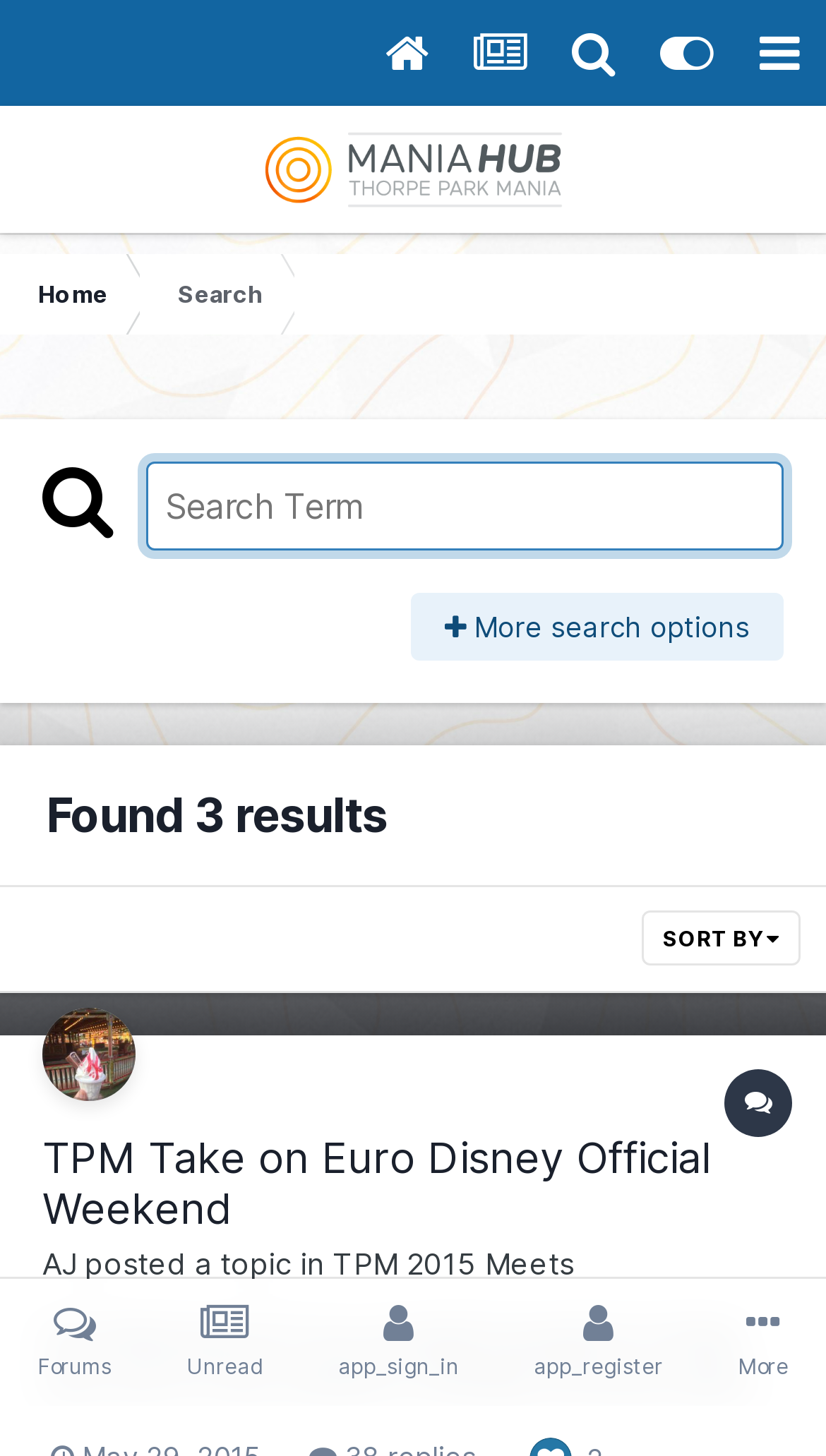What is the number of search results?
Using the image as a reference, answer the question in detail.

I found the answer by looking at the text 'Found 3 results' which is a static text element on the webpage.